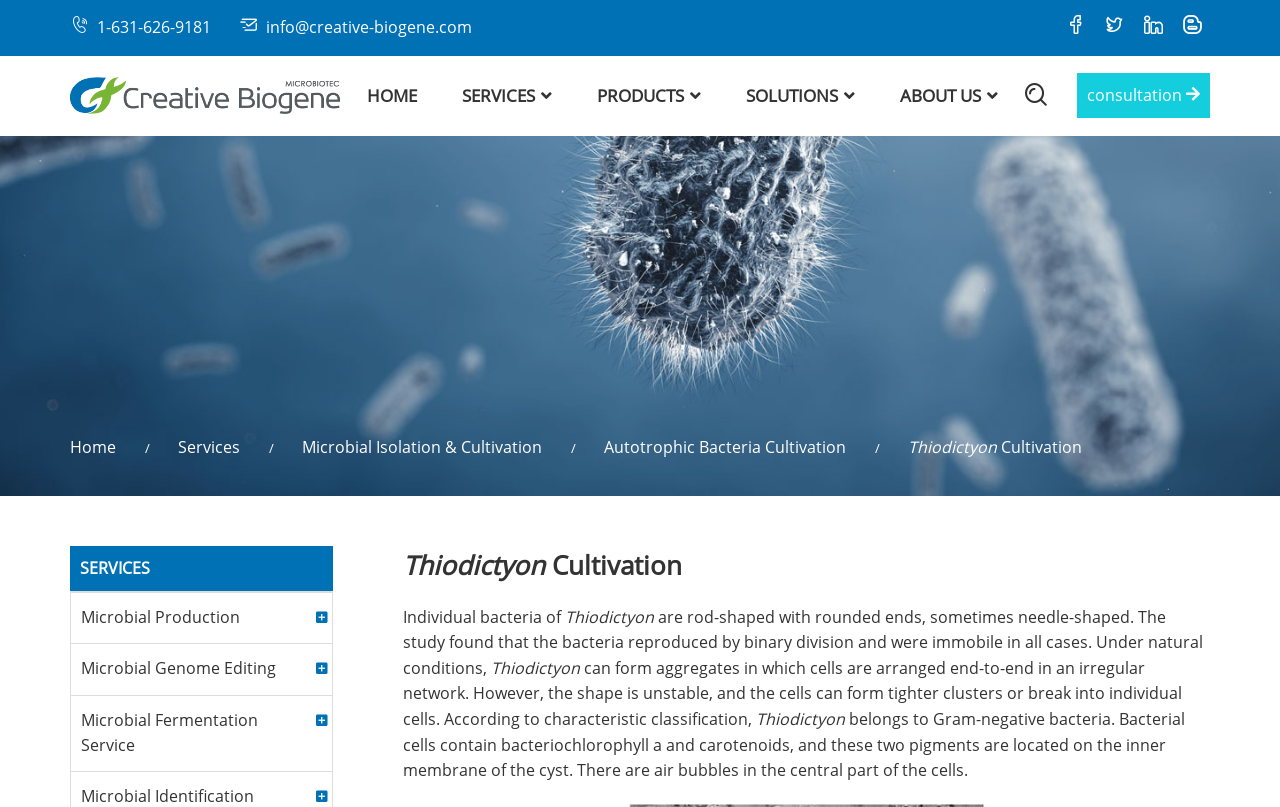What is the Gram classification of Thiodictyon bacteria?
Refer to the image and offer an in-depth and detailed answer to the question.

I found the description of Thiodictyon bacteria on the webpage, which states that they 'belong to Gram-negative bacteria'. This information is located in a static text element with a bounding box of [0.59, 0.877, 0.66, 0.905].